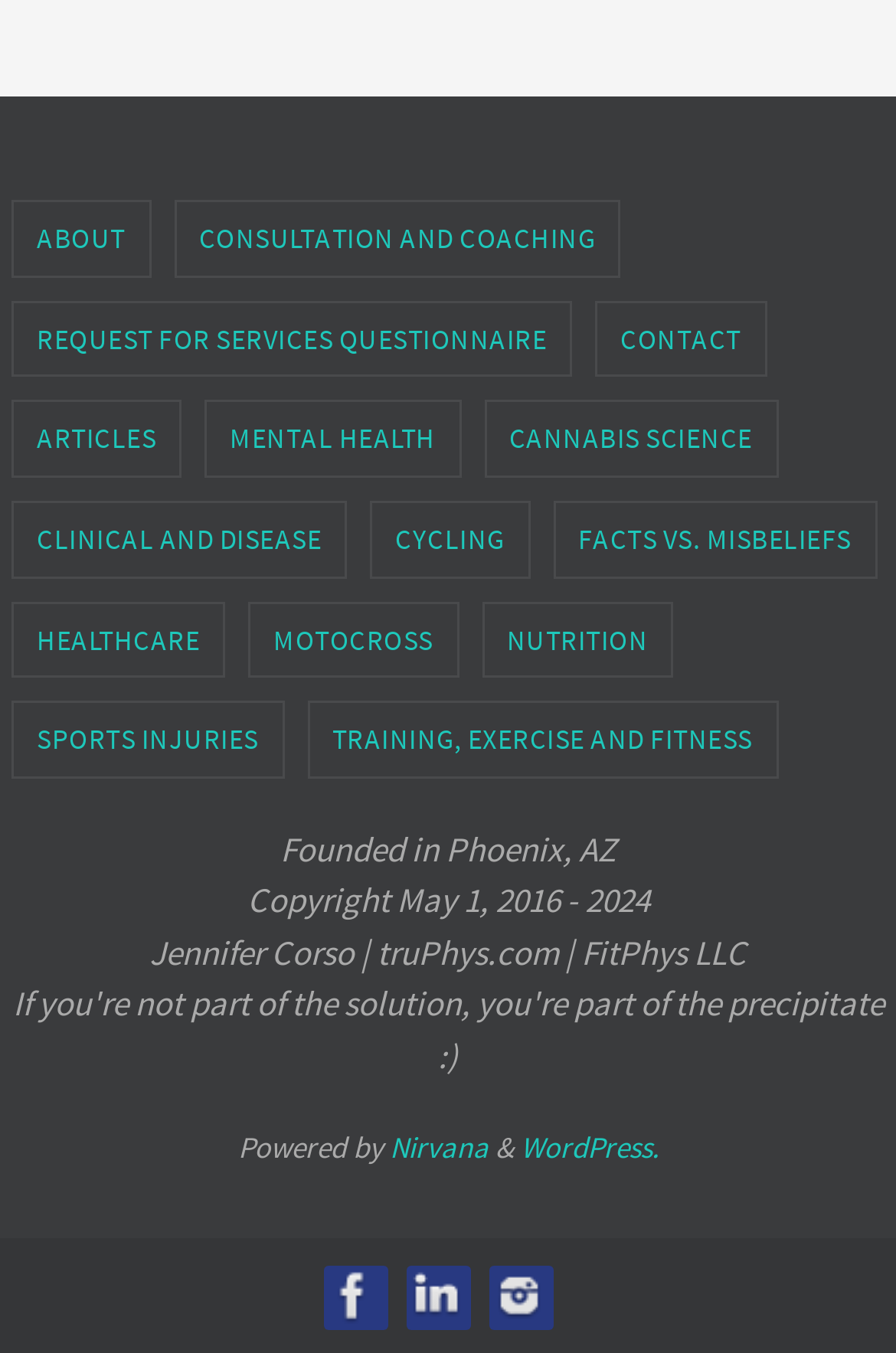Pinpoint the bounding box coordinates of the element you need to click to execute the following instruction: "Go to CONTACT". The bounding box should be represented by four float numbers between 0 and 1, in the format [left, top, right, bottom].

[0.667, 0.224, 0.853, 0.277]